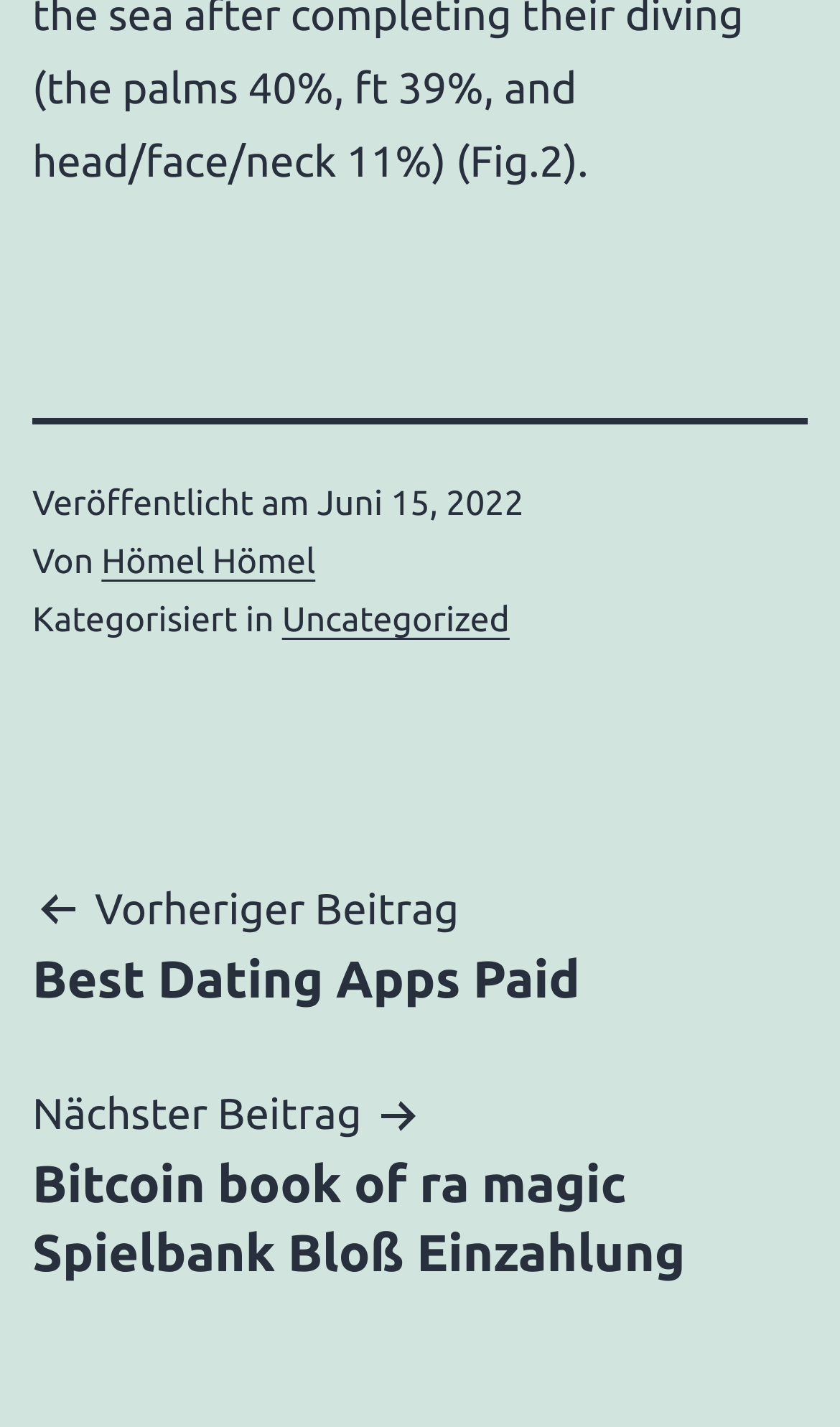What is the title of the previous article?
Using the visual information from the image, give a one-word or short-phrase answer.

Best Dating Apps Paid